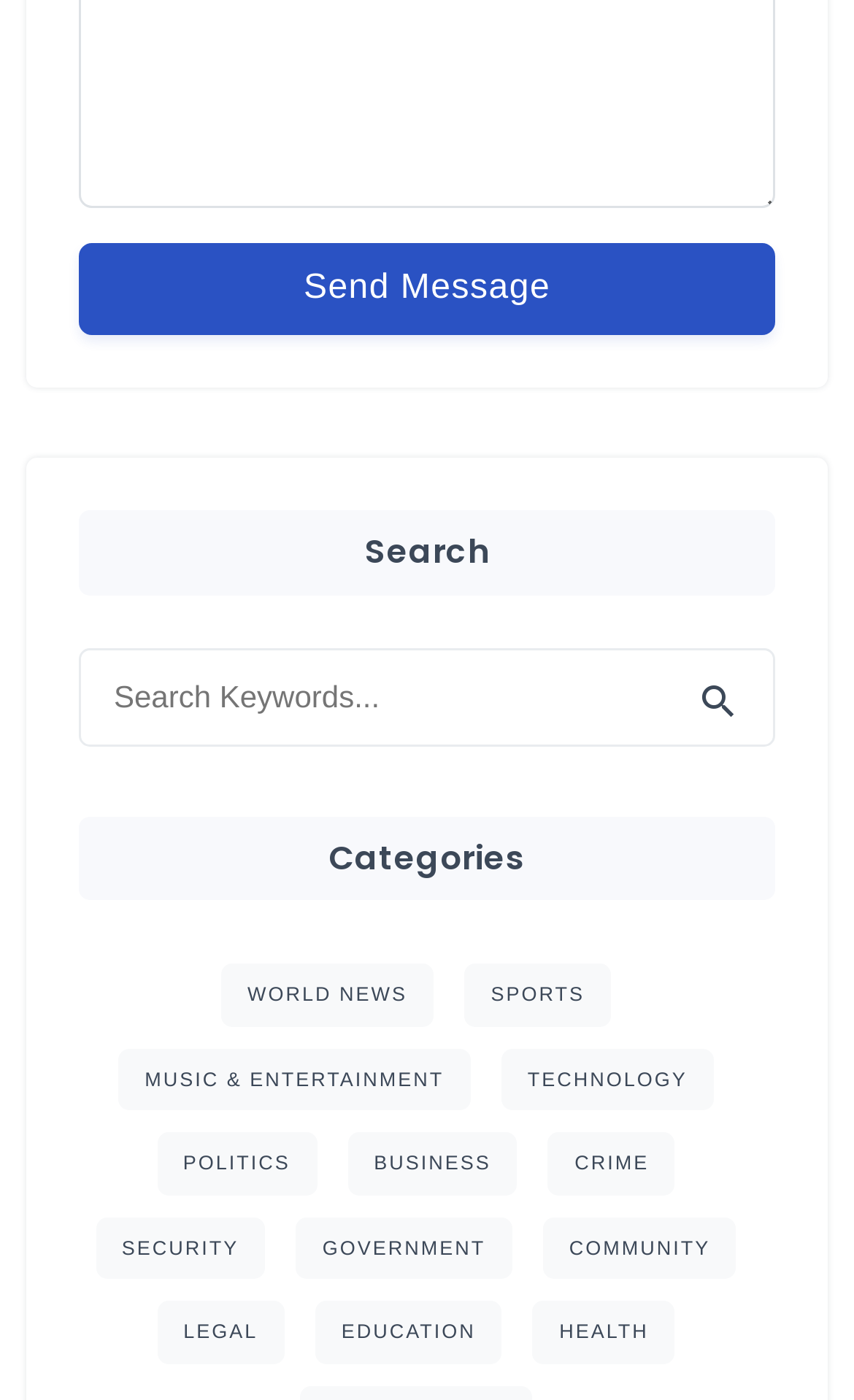Determine the bounding box for the described HTML element: "Send Message". Ensure the coordinates are four float numbers between 0 and 1 in the format [left, top, right, bottom].

[0.092, 0.174, 0.908, 0.239]